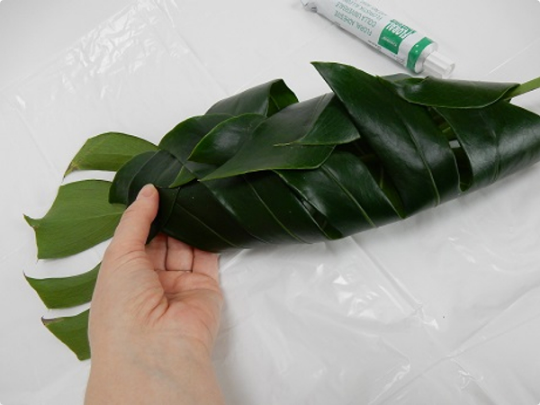Explain the content of the image in detail.

In this image, a person is skillfully manipulating a bundle of green leaves, demonstrating a crafting technique often used in floral arrangements or traditional weaving. The leaves are intricately layered, showcasing a method of folding and securing them together. One hand is visible, gripping the structure to maintain its form, while the other leaves extend outward, illustrating the craftsmanship involved.

This step is part of a broader process that involves moving up the leaf lobes and gluing them together to create a cohesive design. A tube of glue is also in the background, indicating that adhesive is used to secure the layers as they are arranged. The setup suggests a careful, methodical approach to bring the piece together, highlighting both the artistry and the practical skills involved in this leaf manipulation technique.